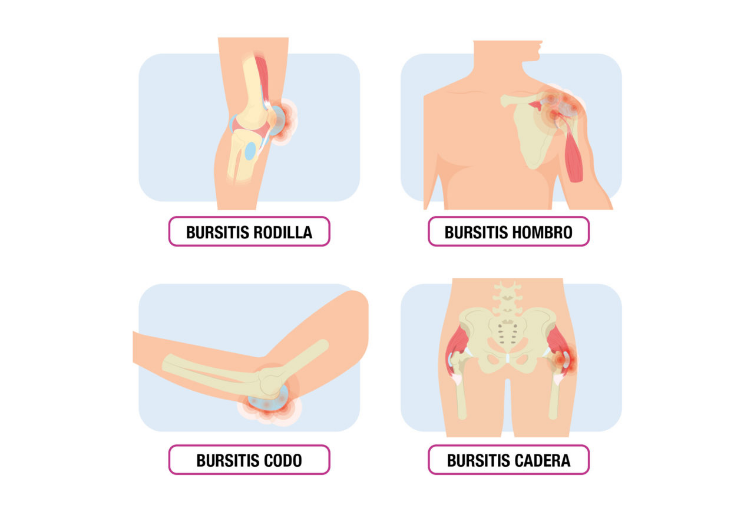Create a detailed narrative of what is happening in the image.

The image illustrates different types of bursitis affecting various joints in the human body. Each quadrant of the image depicts a specific area afflicted by this condition, accompanied by Spanish labels. The top left shows "Bursitis Rodilla" (knee bursitis), highlighting inflammation around the knee joint. The top right presents "Bursitis Hombre" (shoulder bursitis), relevant to the shoulder area. The bottom left features "Bursitis Codo" (elbow bursitis), indicating issues in the elbow joint. Finally, the bottom right illustrates "Bursitis Cadera" (hip bursitis), focusing on the hip region. This visually informative representation serves to educate viewers about the common areas affected by bursitis, enhancing awareness of the condition.